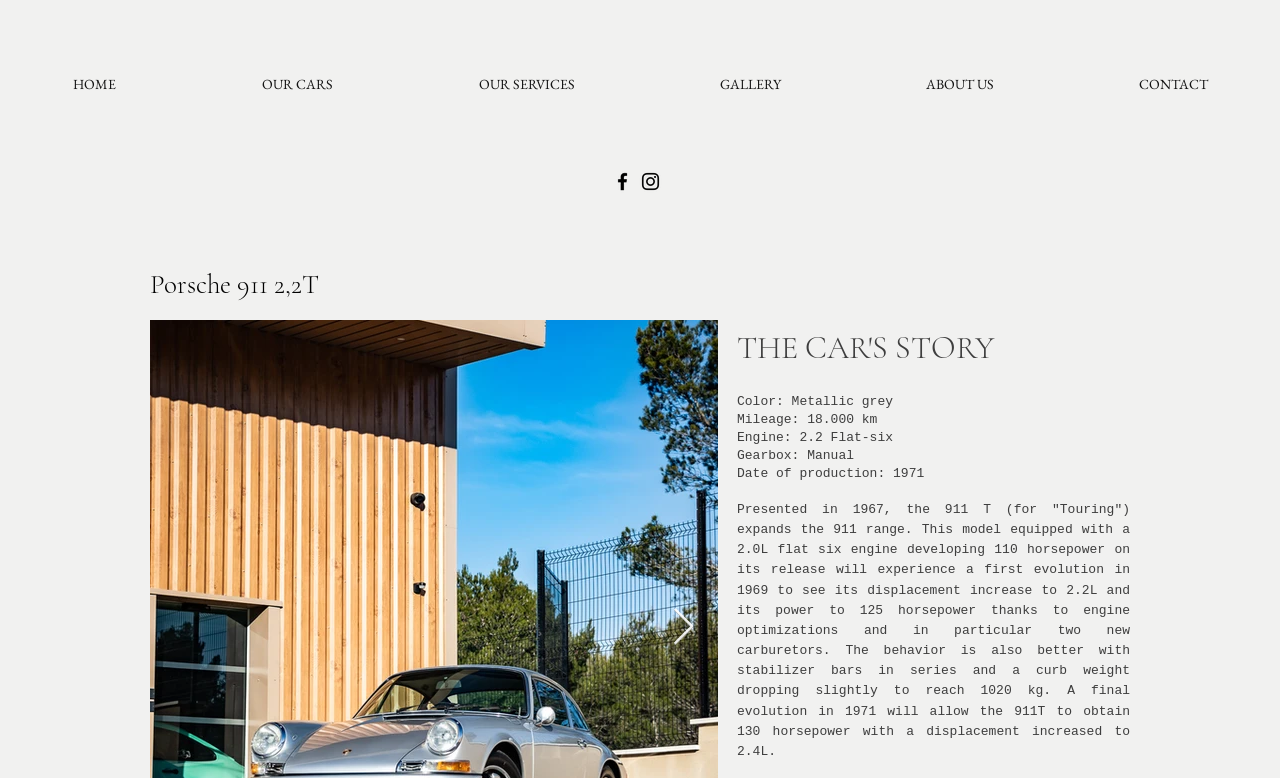Locate the bounding box of the UI element described by: "CONTACT" in the given webpage screenshot.

[0.833, 0.096, 1.0, 0.116]